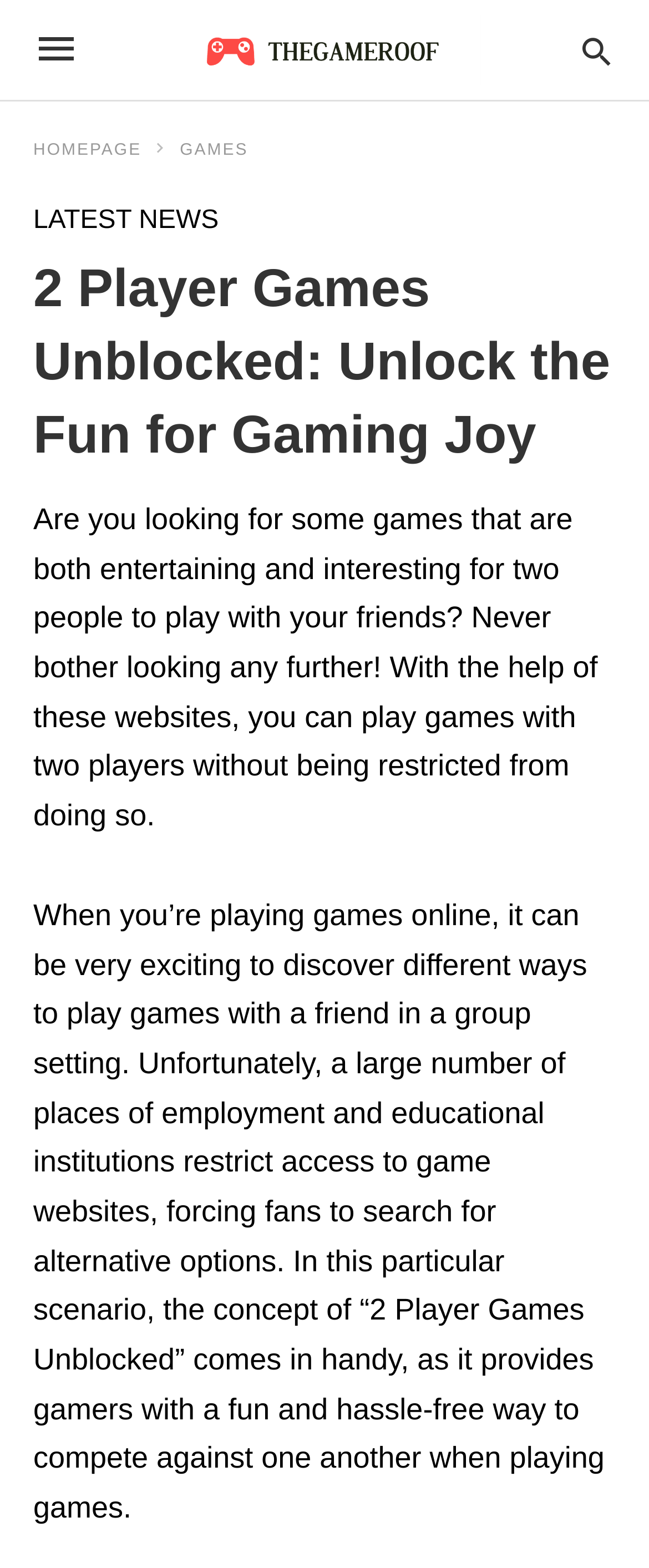Using a single word or phrase, answer the following question: 
What is the benefit of using the website?

Hassle-free gaming